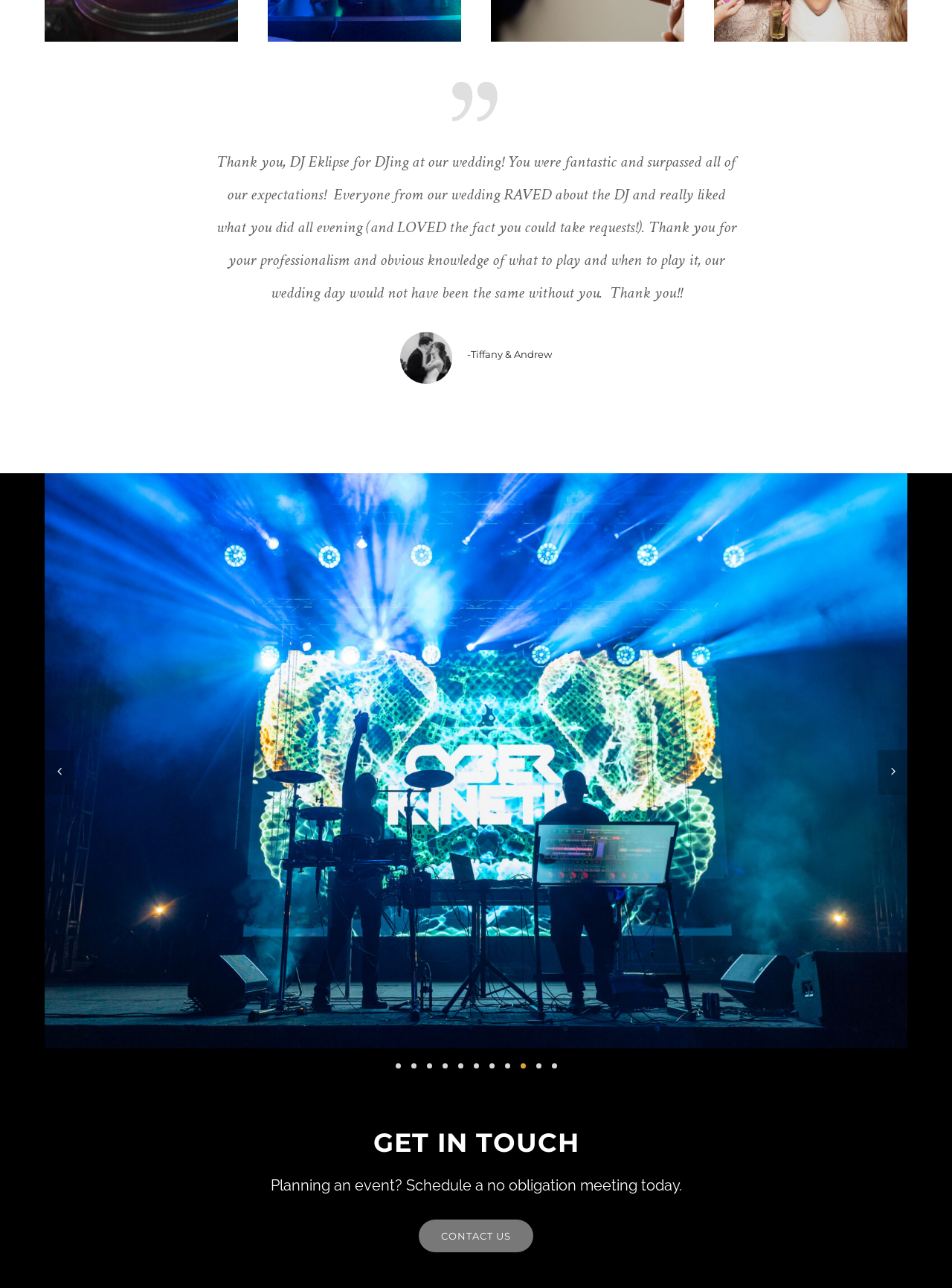What is the tone of the webpage?
Could you answer the question in a detailed manner, providing as much information as possible?

The use of phrases like 'Let’s get this party started!' and 'Tons of fun' creates a lively and celebratory atmosphere, while the testimonial and the overall design of the page convey a sense of friendliness and approachability.